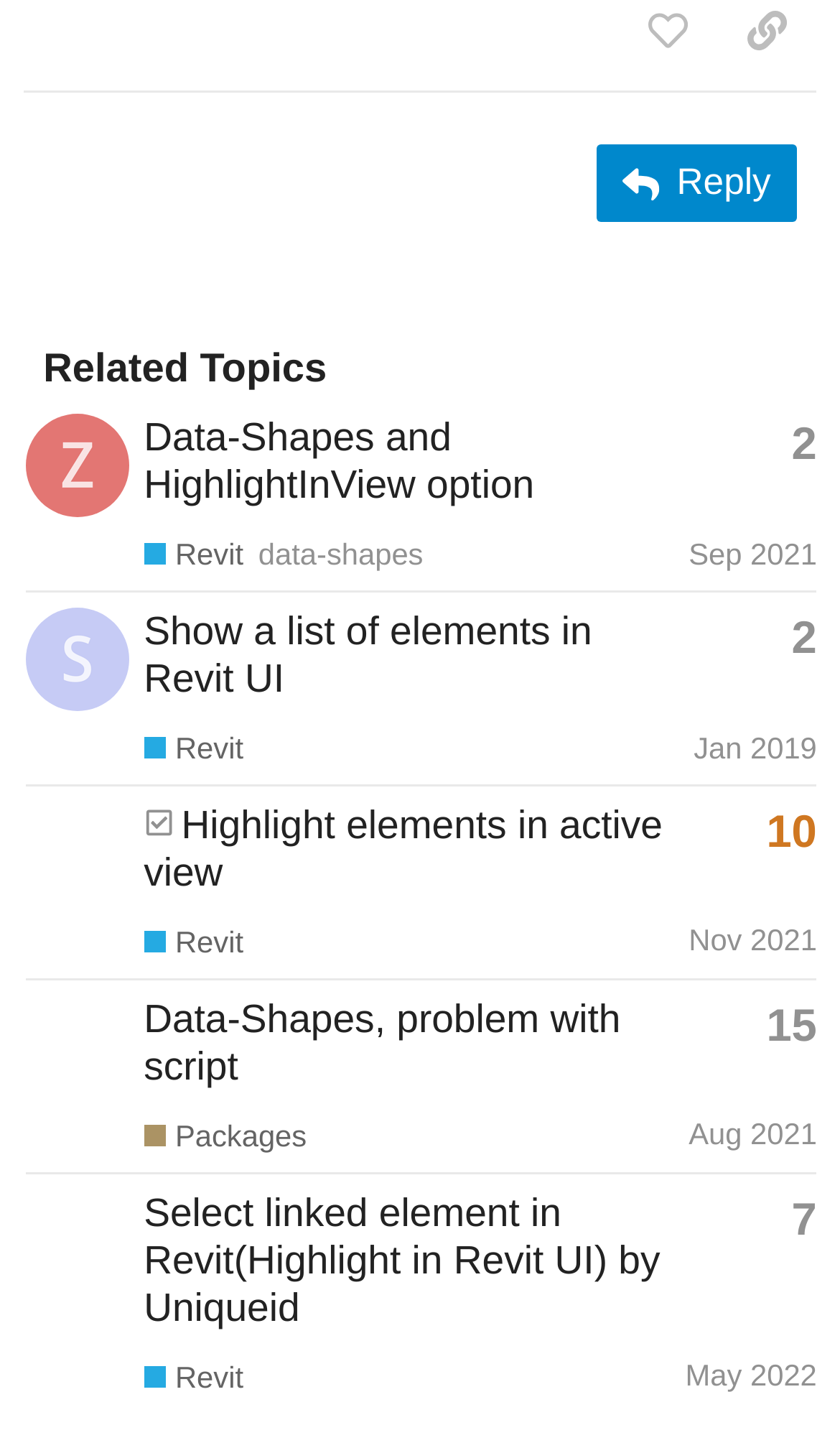Using the information in the image, give a detailed answer to the following question: What is the topic of the first row in the table?

I looked at the table and found the first row, which contains a heading element with the text 'Data-Shapes and HighlightInView option'. This is the topic of the first row in the table.